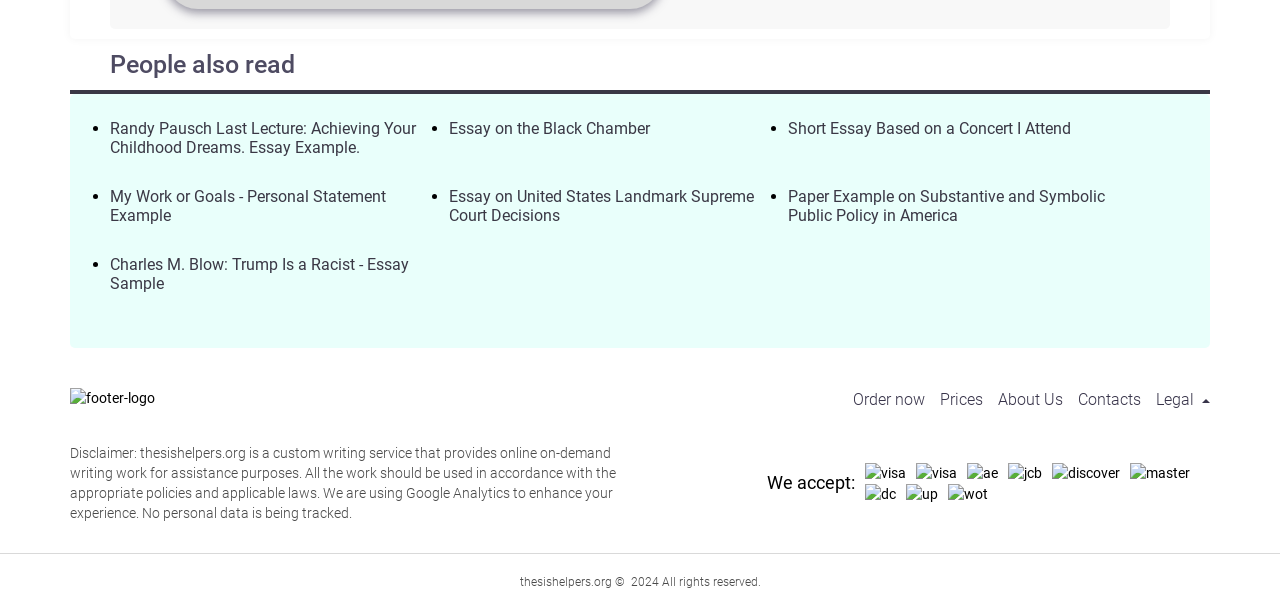Locate the bounding box coordinates of the element you need to click to accomplish the task described by this instruction: "Click on the 'Order now' button".

[0.666, 0.638, 0.723, 0.67]